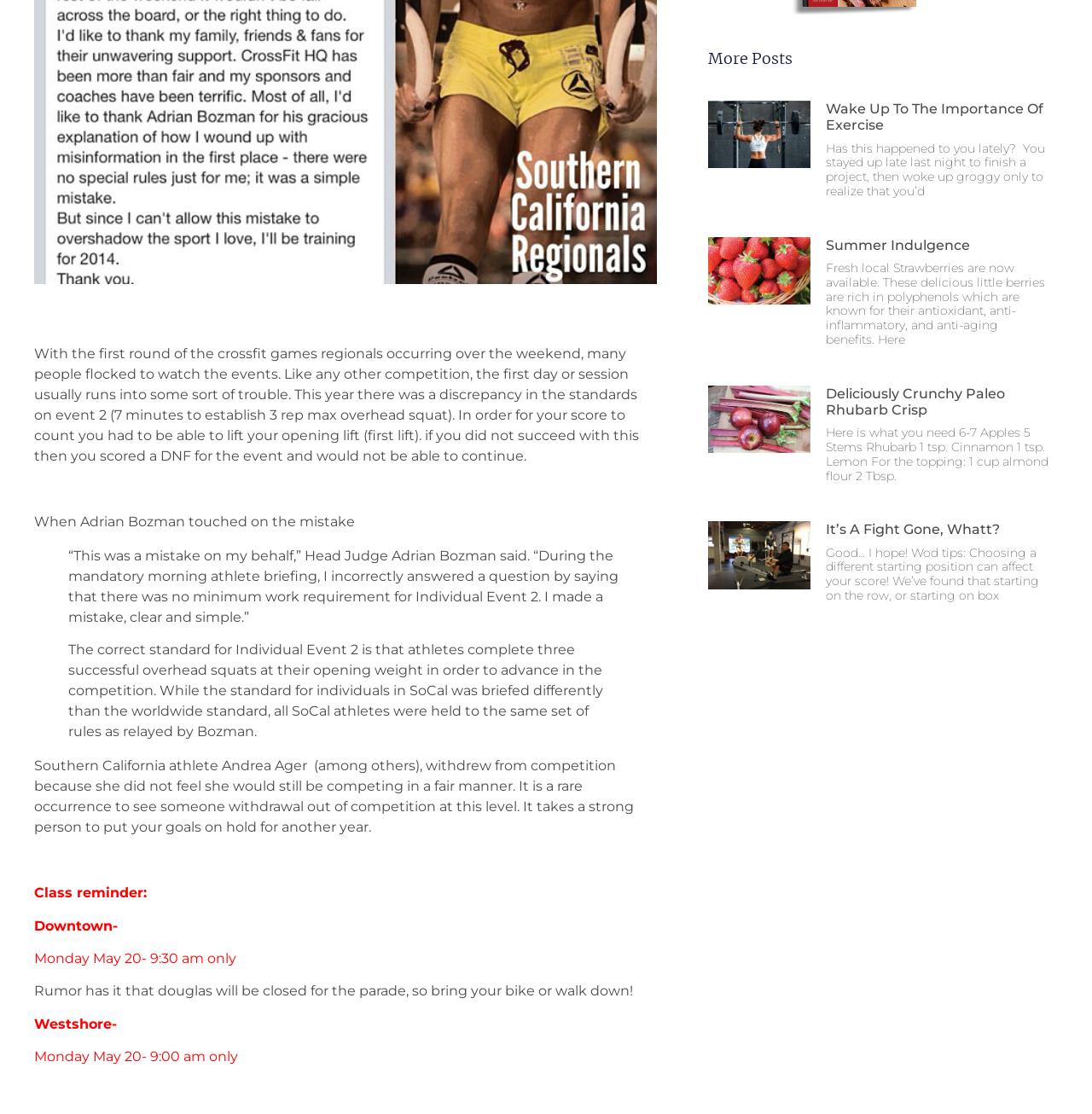Could you locate the bounding box coordinates for the section that should be clicked to accomplish this task: "Read the article 'Wake Up To The Importance Of Exercise'".

[0.756, 0.091, 0.961, 0.12]